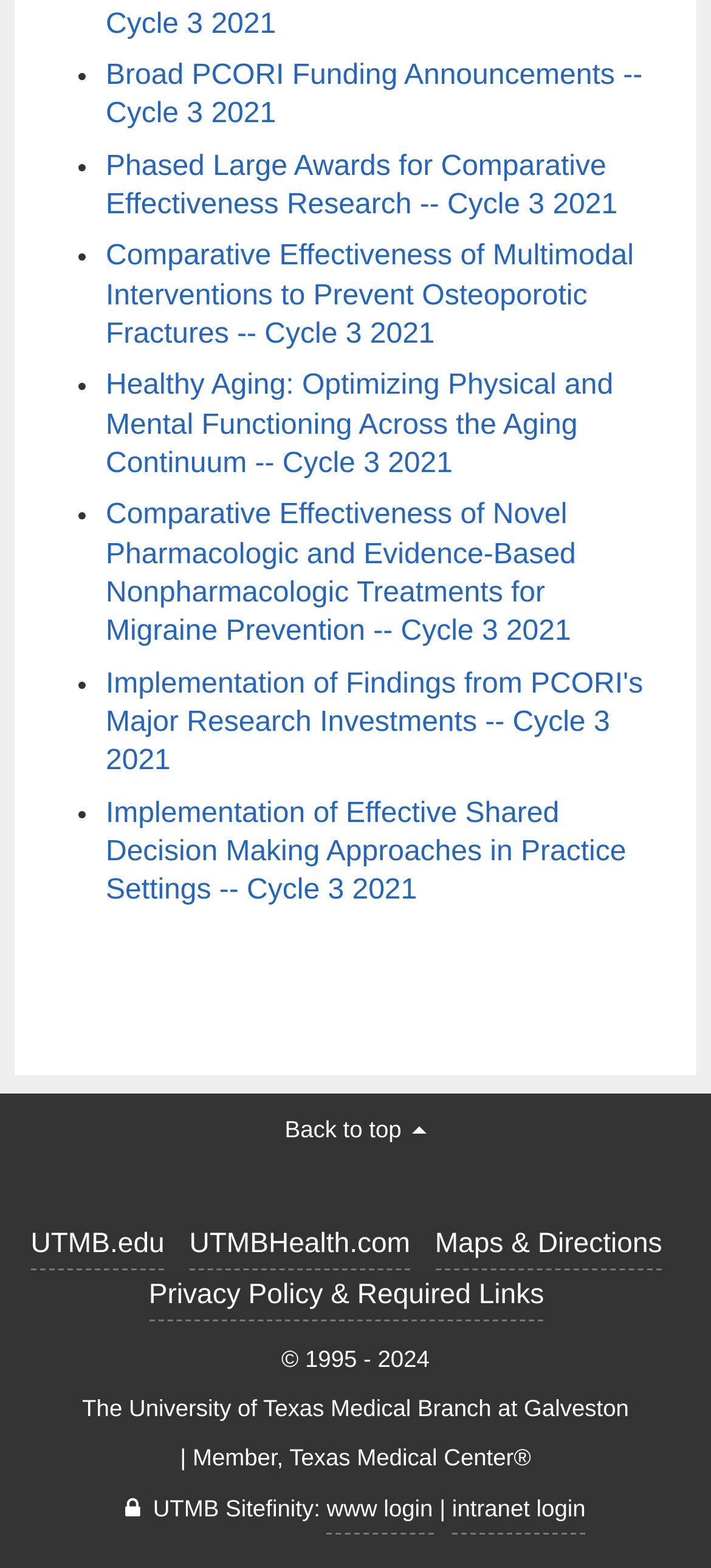Find and provide the bounding box coordinates for the UI element described here: "Maps & Directions". The coordinates should be given as four float numbers between 0 and 1: [left, top, right, bottom].

[0.612, 0.777, 0.931, 0.81]